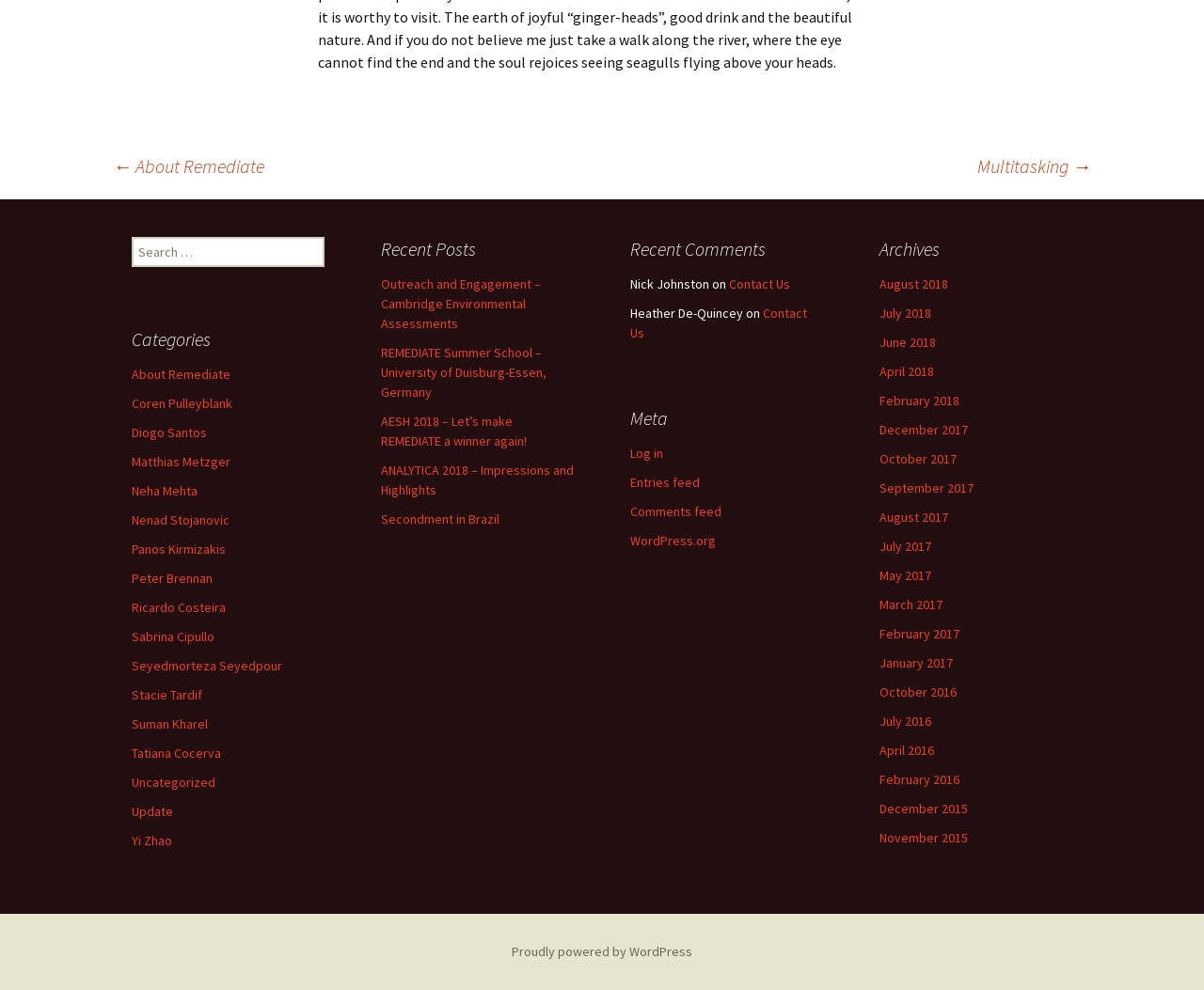Determine the bounding box coordinates for the HTML element mentioned in the following description: "Secondment in Brazil". The coordinates should be a list of four floats ranging from 0 to 1, represented as [left, top, right, bottom].

[0.316, 0.515, 0.415, 0.533]